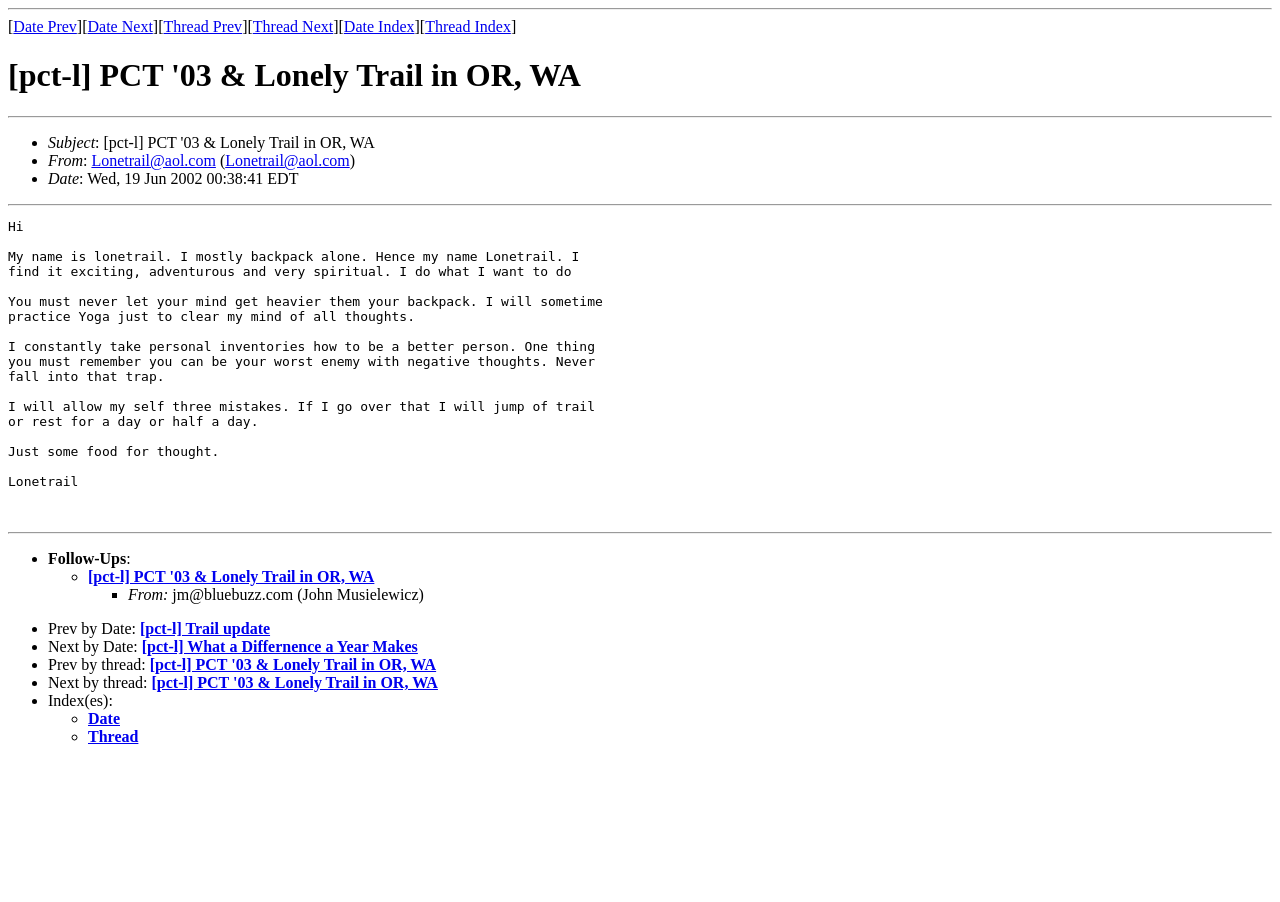Please identify the bounding box coordinates of the element on the webpage that should be clicked to follow this instruction: "View date index". The bounding box coordinates should be given as four float numbers between 0 and 1, formatted as [left, top, right, bottom].

[0.269, 0.02, 0.324, 0.039]